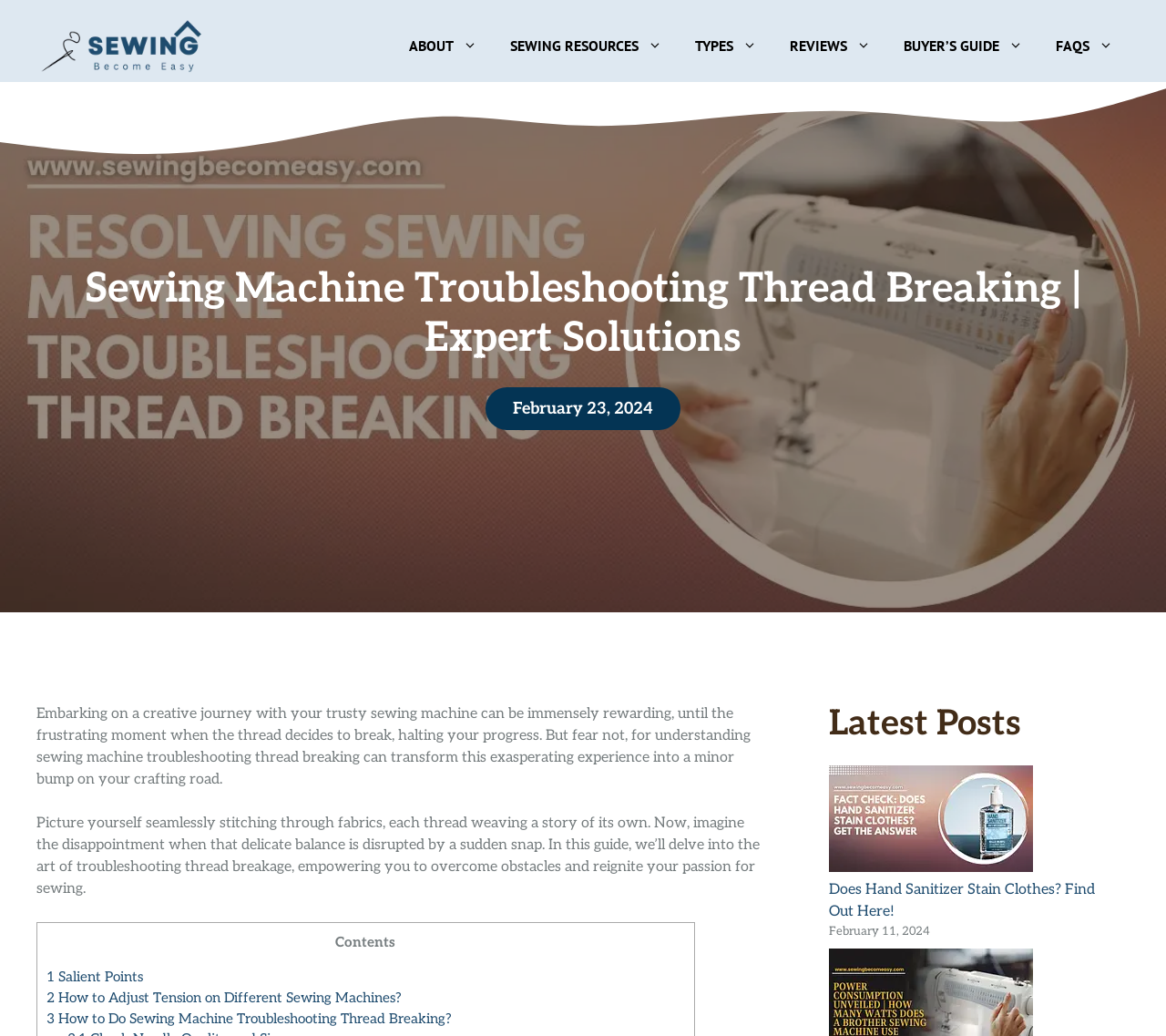Locate the bounding box coordinates of the clickable element to fulfill the following instruction: "Click on the '1 Salient Points' link". Provide the coordinates as four float numbers between 0 and 1 in the format [left, top, right, bottom].

[0.04, 0.935, 0.123, 0.951]